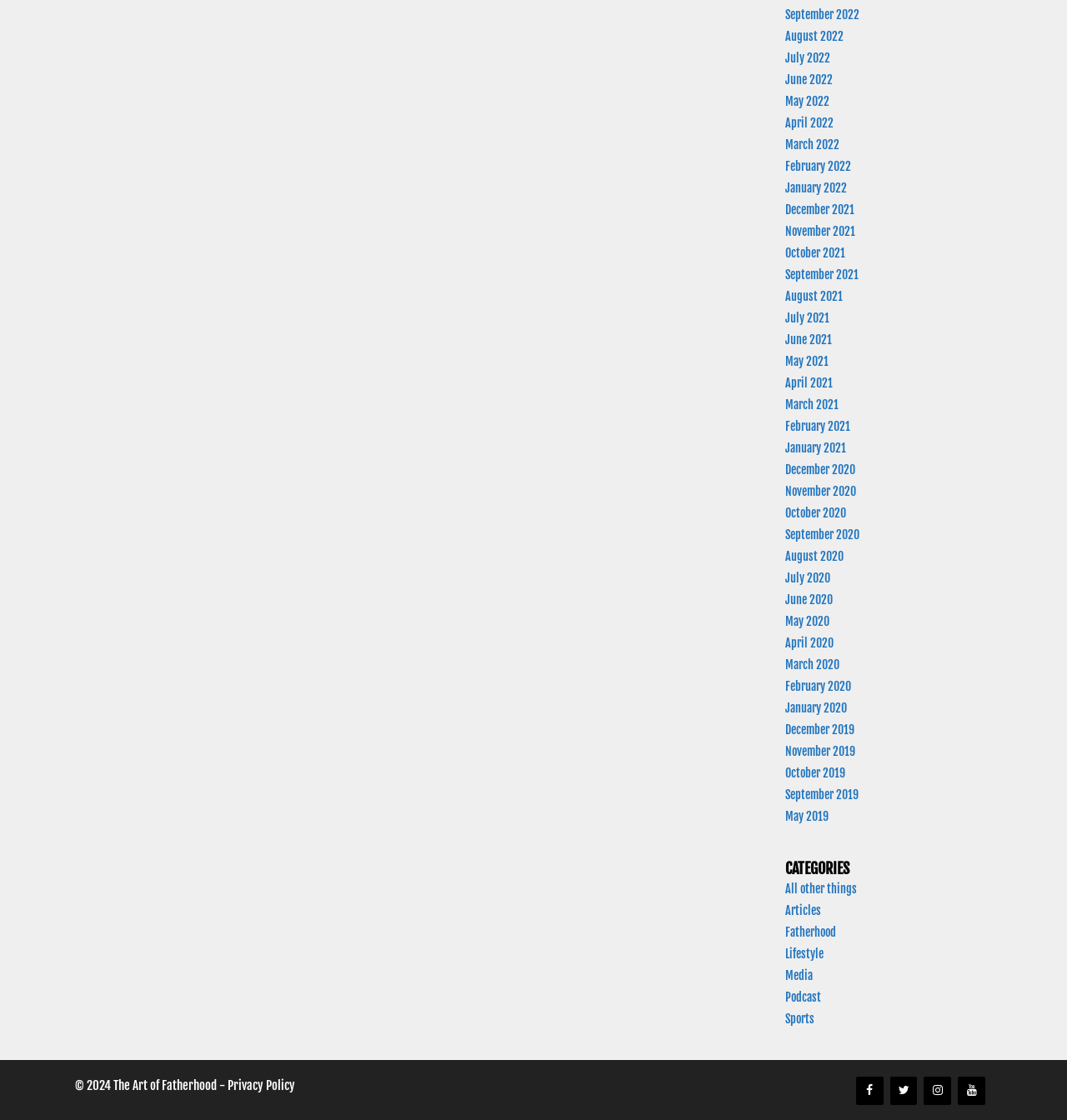Bounding box coordinates should be provided in the format (top-left x, top-left y, bottom-right x, bottom-right y) with all values between 0 and 1. Identify the bounding box for this UI element: Explaining The Algorithm

None